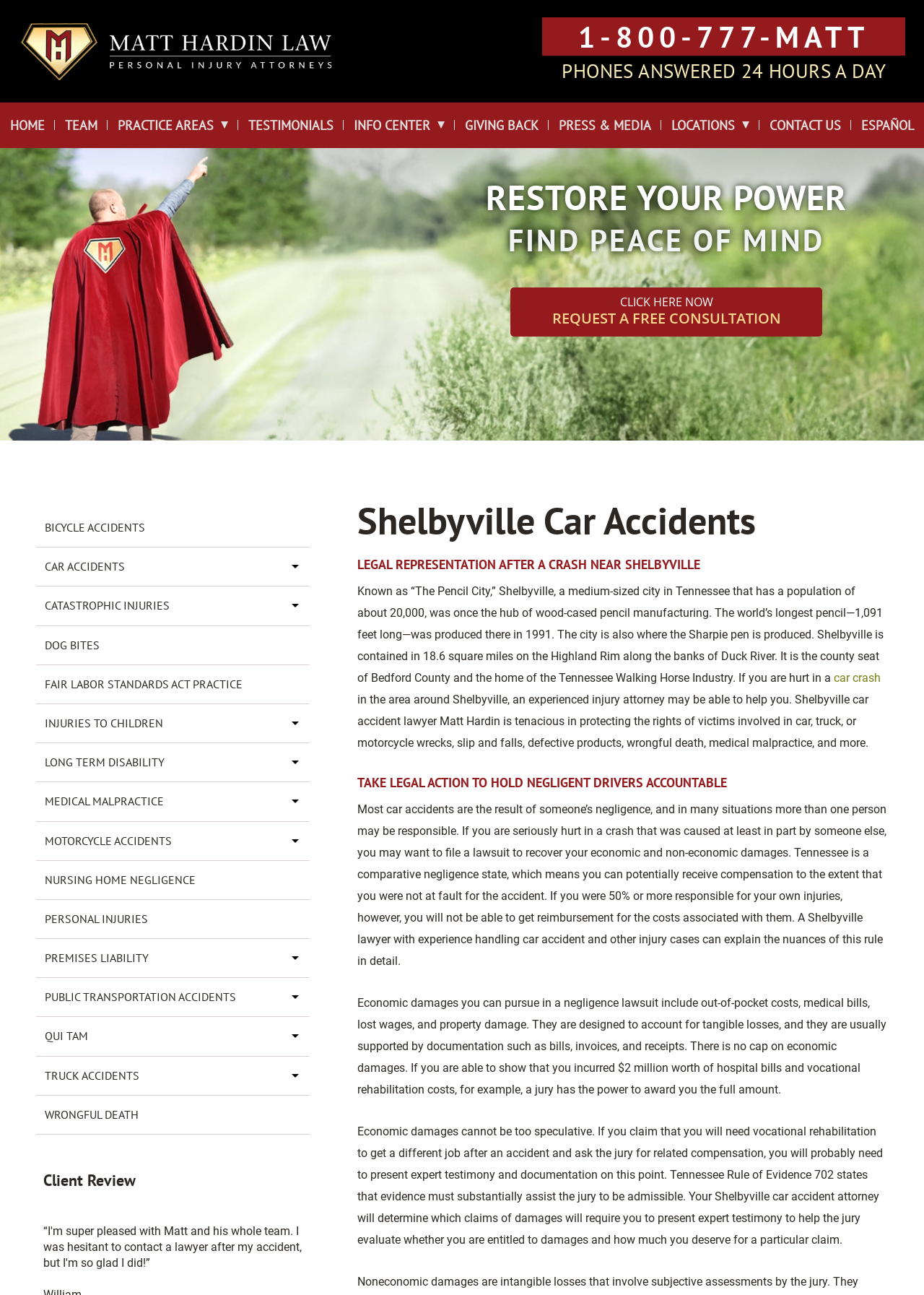From the details in the image, provide a thorough response to the question: What is the phone number to call for a free consultation?

The phone number is found in the link element with the text '1-800-777-MATT' which is located at the top right corner of the webpage.